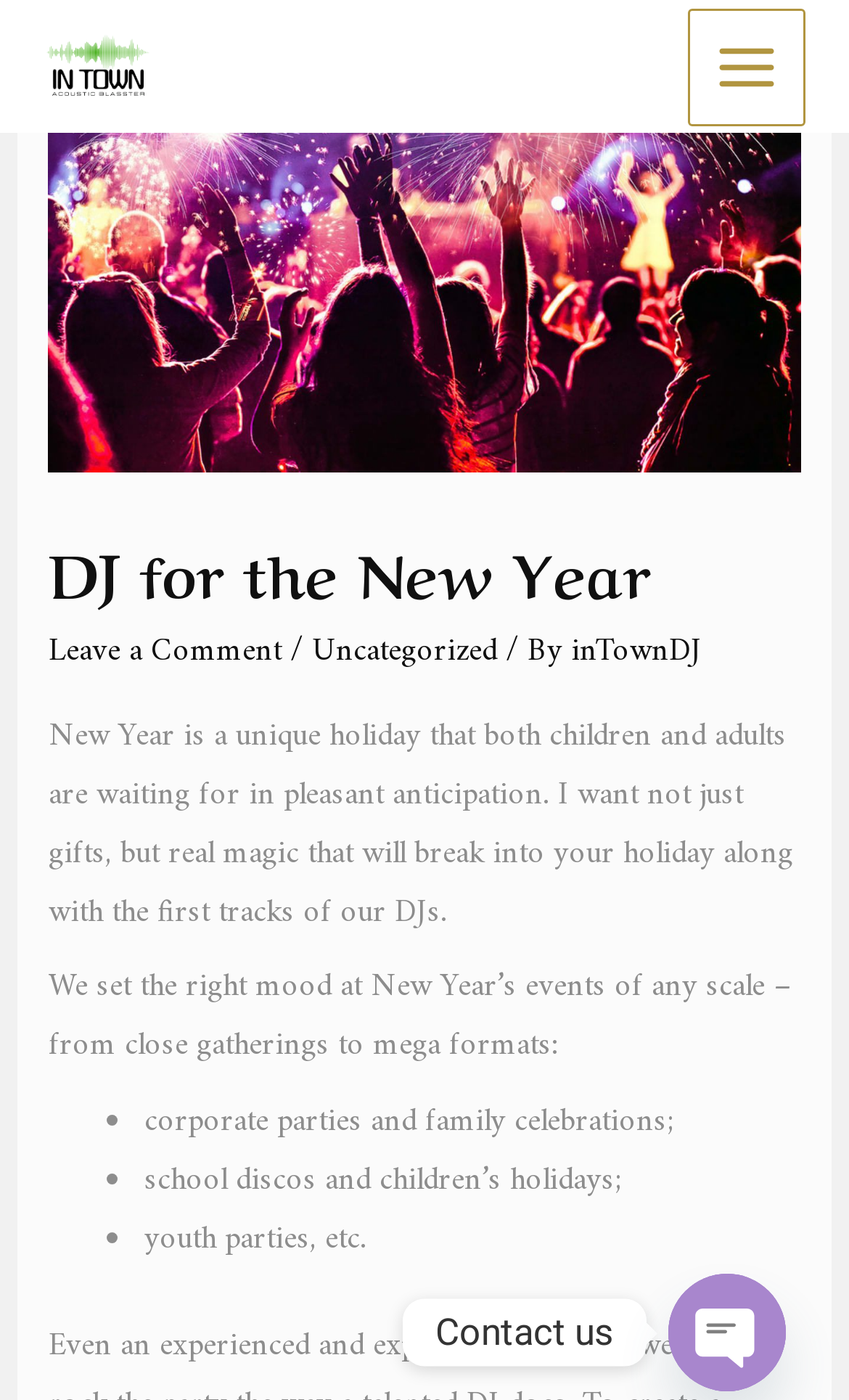Please determine the bounding box coordinates for the UI element described here. Use the format (top-left x, top-left y, bottom-right x, bottom-right y) with values bounded between 0 and 1: aria-label="Phone"

[0.787, 0.91, 0.926, 0.994]